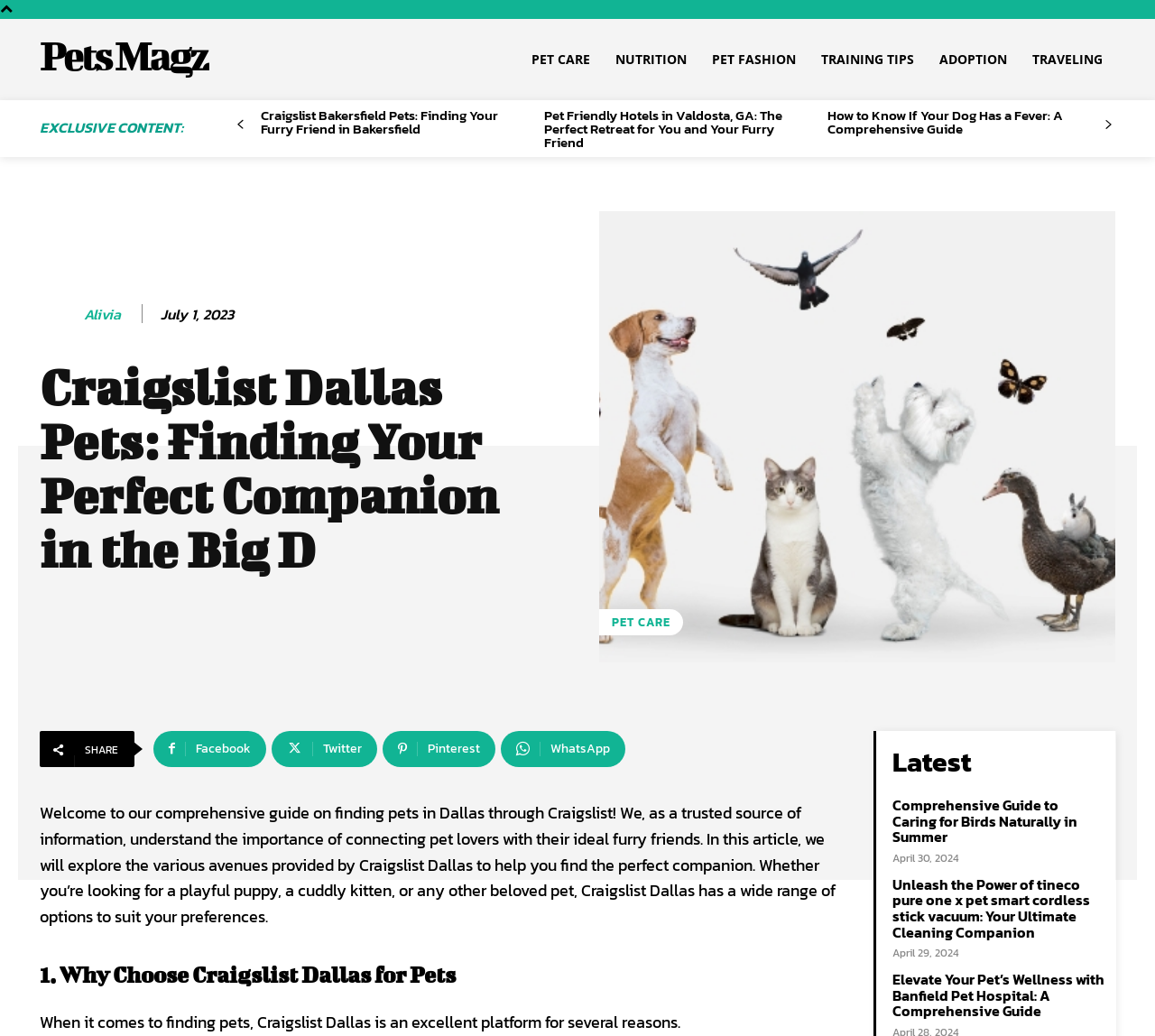Please find the bounding box coordinates of the element that must be clicked to perform the given instruction: "Click on HOME". The coordinates should be four float numbers from 0 to 1, i.e., [left, top, right, bottom].

None